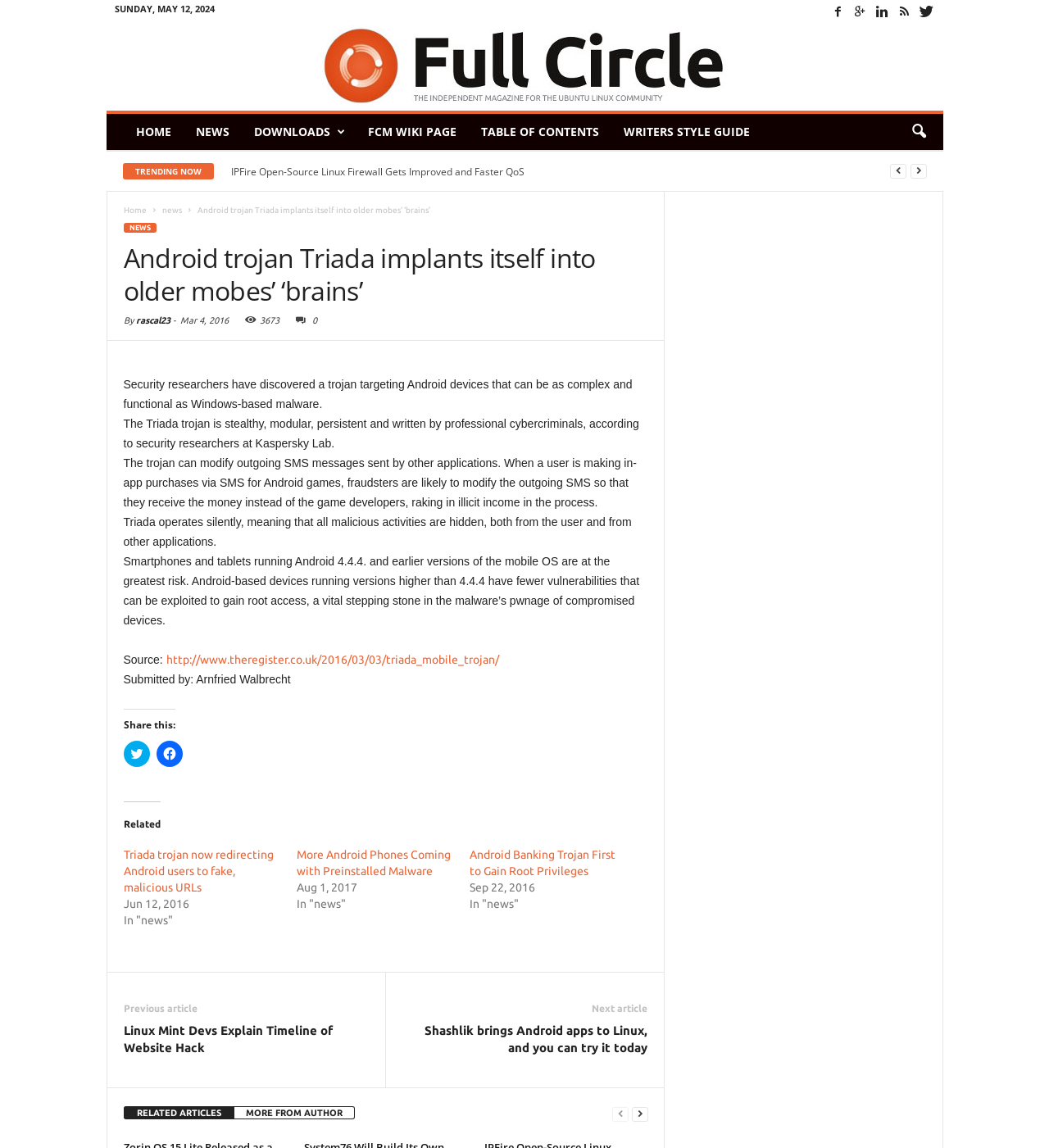Look at the image and write a detailed answer to the question: 
What is the purpose of the 'Share this:' section?

The 'Share this:' section provides links to share the article on Twitter and Facebook, indicating that its purpose is to facilitate sharing of the article on social media platforms.